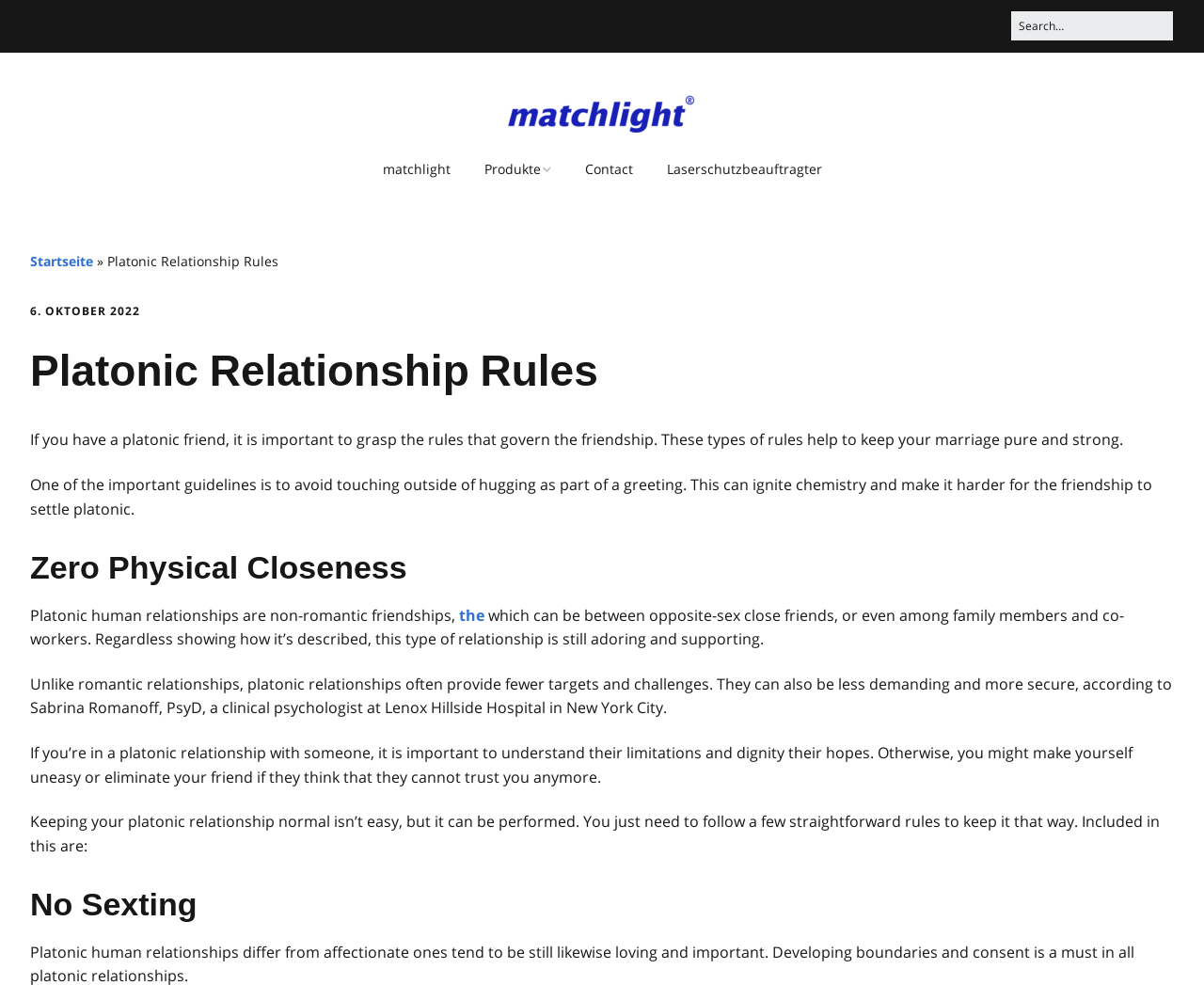Please study the image and answer the question comprehensively:
What is one of the guidelines for platonic relationships?

The webpage mentions that one of the important guidelines for platonic relationships is to avoid touching outside of hugging as part of a greeting. This is because touching can ignite chemistry and make it harder for the friendship to remain platonic.